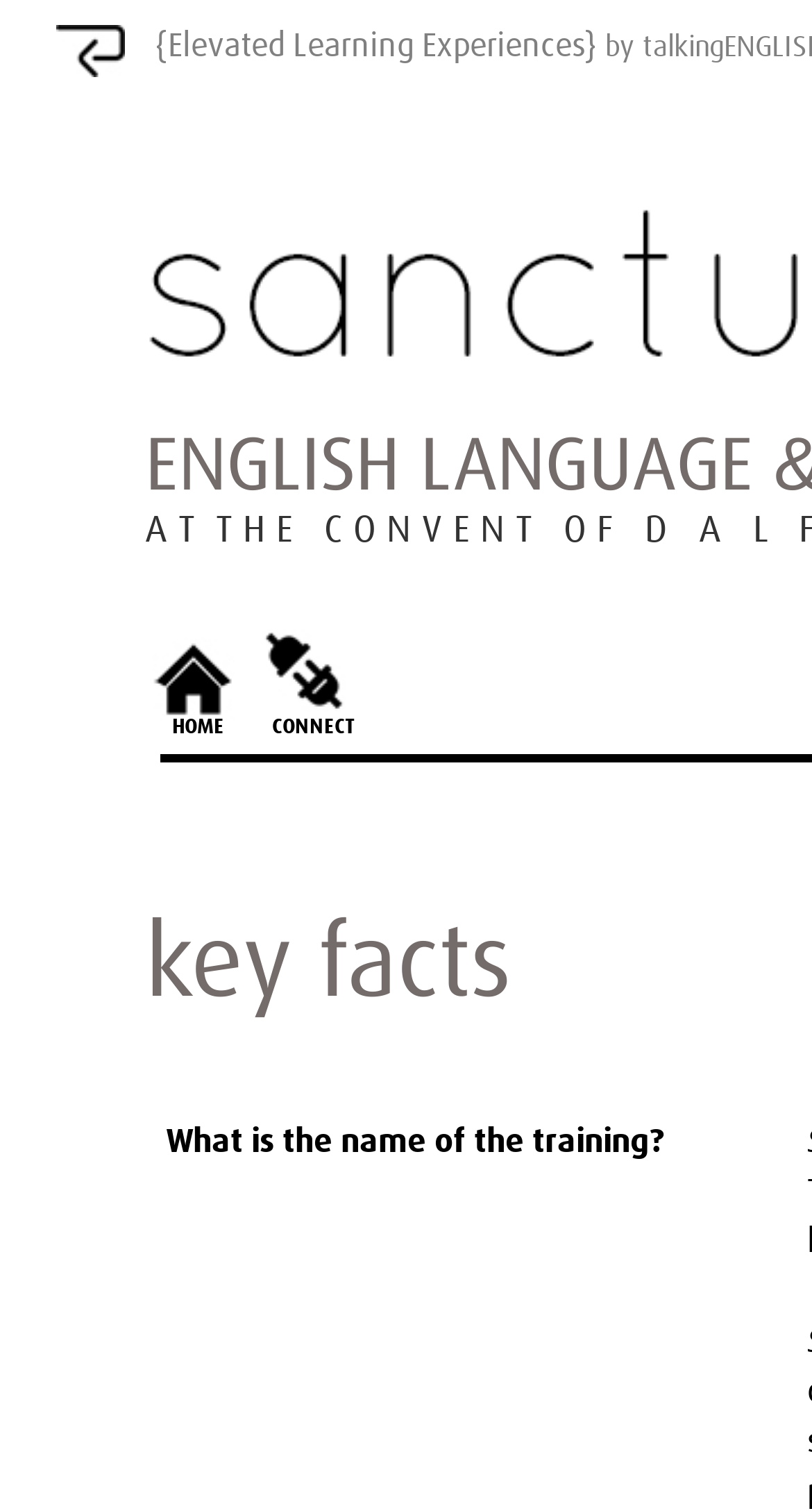Using the element description: "alt="back home" title="back home"", determine the bounding box coordinates. The coordinates should be in the format [left, top, right, bottom], with values between 0 and 1.

[0.186, 0.459, 0.288, 0.481]